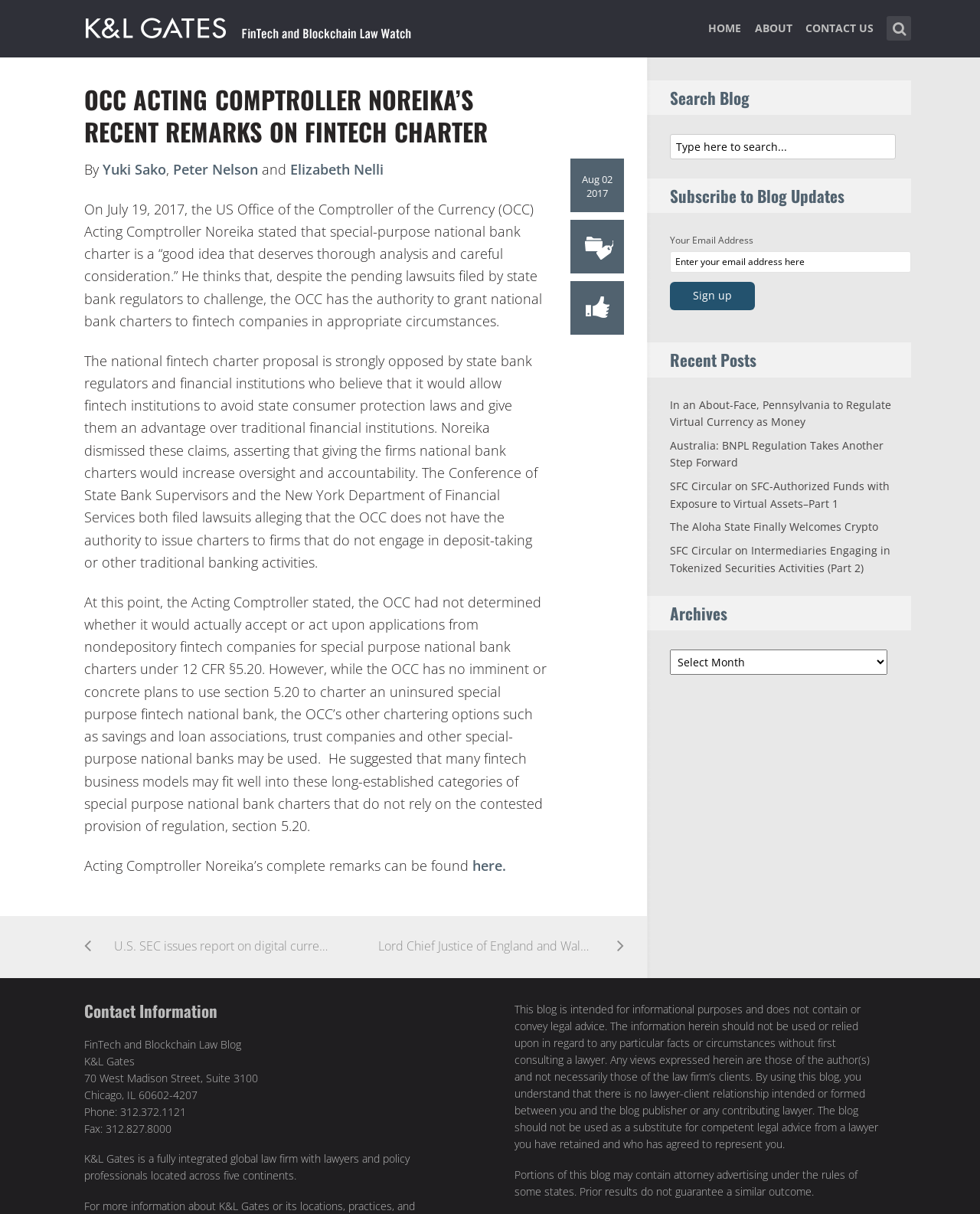Predict the bounding box coordinates of the area that should be clicked to accomplish the following instruction: "Read the post about U.S. SEC issues report on digital currencies". The bounding box coordinates should consist of four float numbers between 0 and 1, i.e., [left, top, right, bottom].

[0.086, 0.755, 0.361, 0.806]